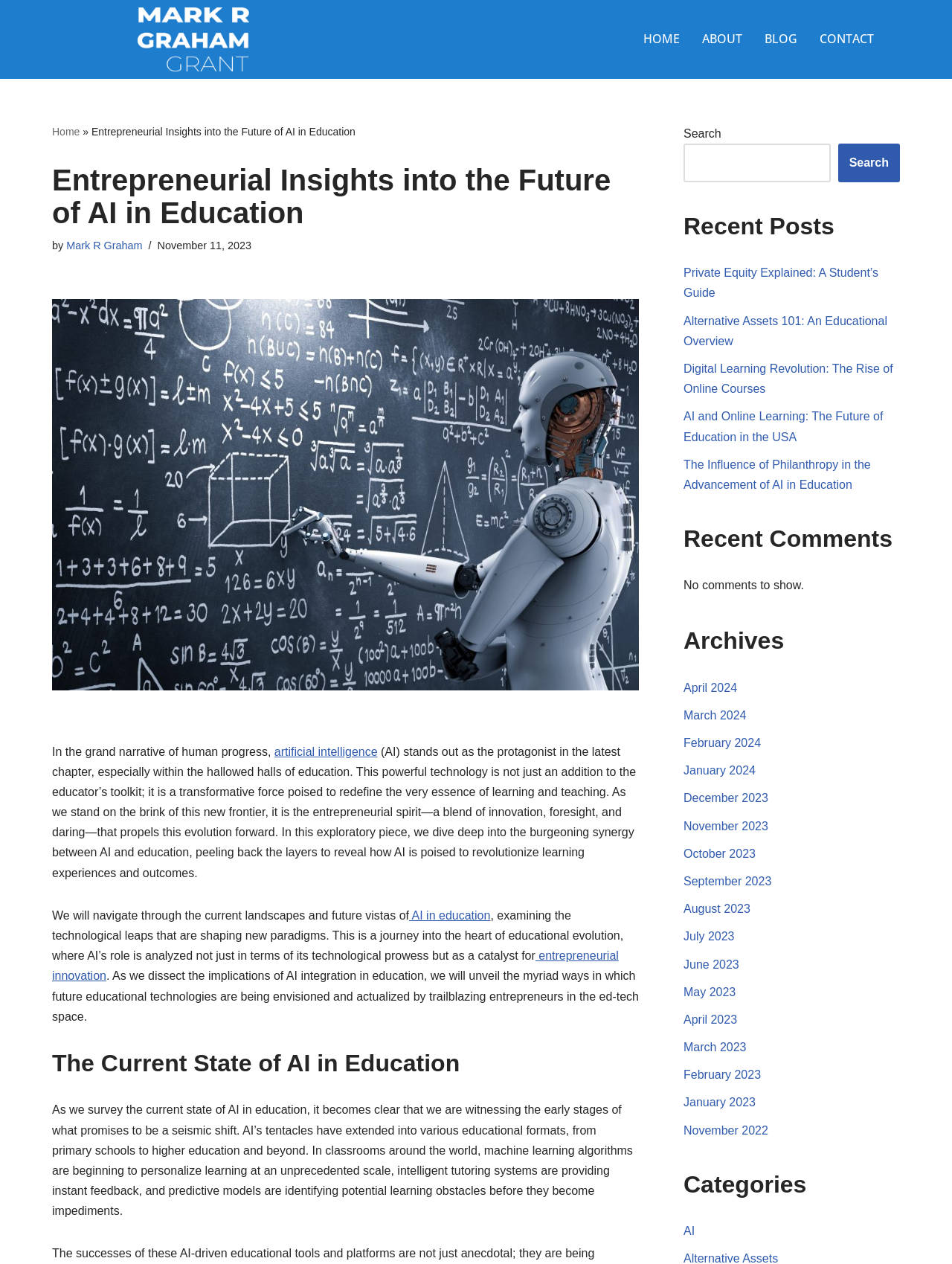Please give the bounding box coordinates of the area that should be clicked to fulfill the following instruction: "Check the 'Recent Posts'". The coordinates should be in the format of four float numbers from 0 to 1, i.e., [left, top, right, bottom].

[0.718, 0.168, 0.945, 0.19]